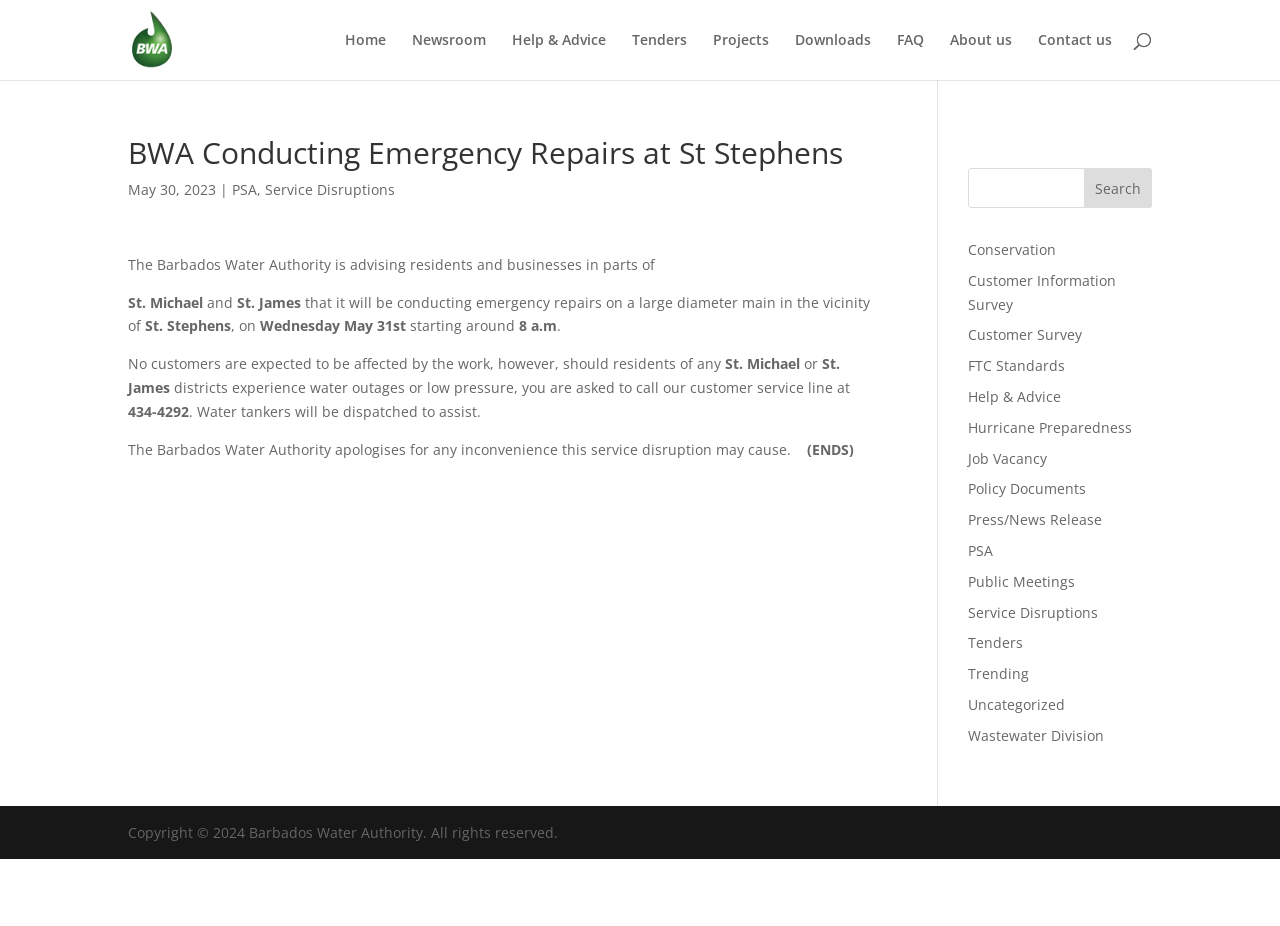What is the Barbados Water Authority doing at St Stephens?
Can you provide an in-depth and detailed response to the question?

According to the article, the Barbados Water Authority is conducting emergency repairs on a large diameter main in the vicinity of St. Stephens on Wednesday May 31st starting around 8 a.m.